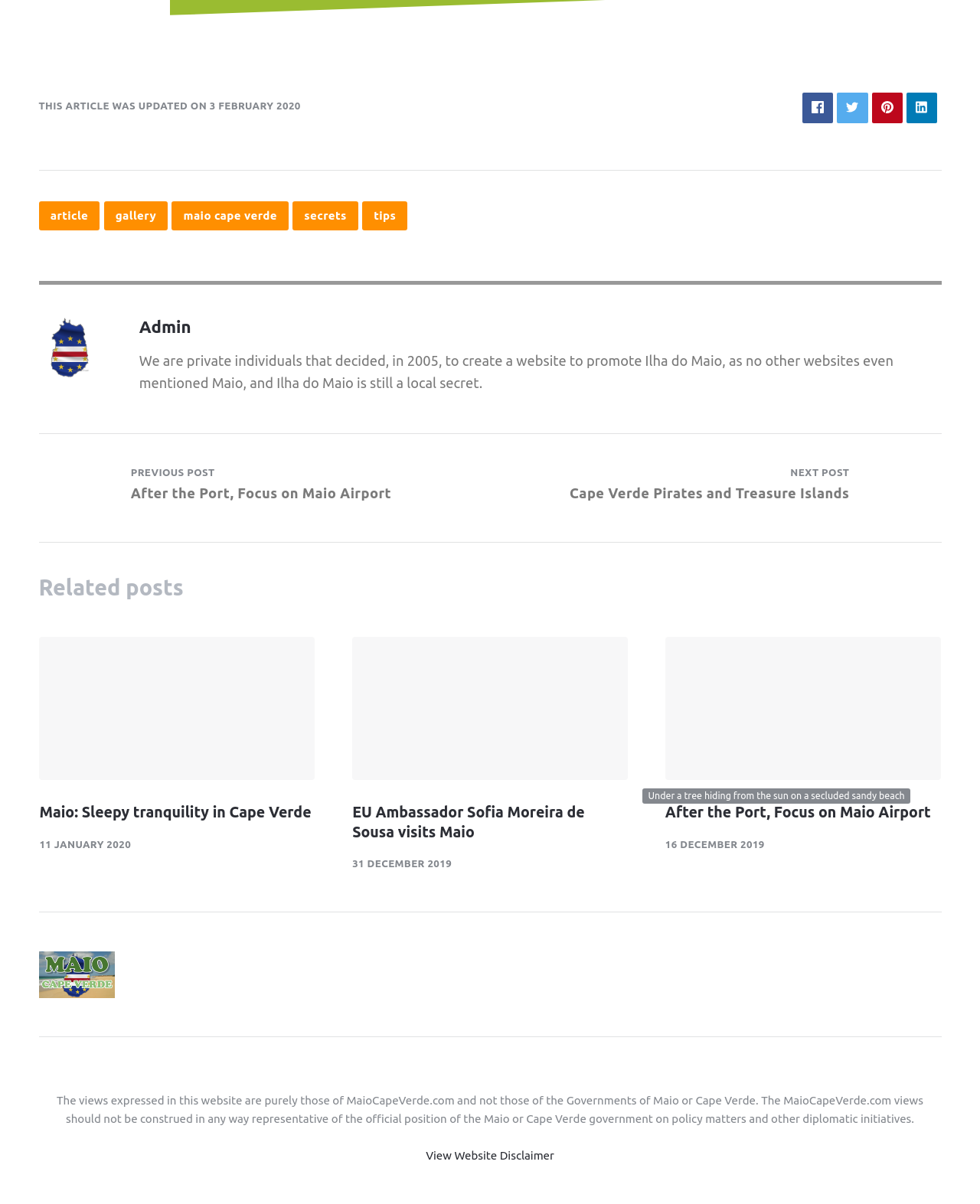Please answer the following question using a single word or phrase: 
What is the purpose of this website?

To promote Ilha do Maio